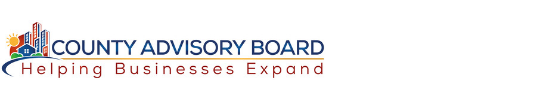Produce a meticulous caption for the image.

The image features the logo of the "County Advisory Board," prominently displaying its mission of "Helping Businesses Expand." The design includes colorful graphics representing buildings and community elements, symbolizing growth and support for local enterprises. This visual identity encapsulates the board's dedication to fostering business development and contributing to the economic vitality of the region. With its professional aesthetic, the logo reflects a commitment to collaboration and encouragement for businesses within the community.